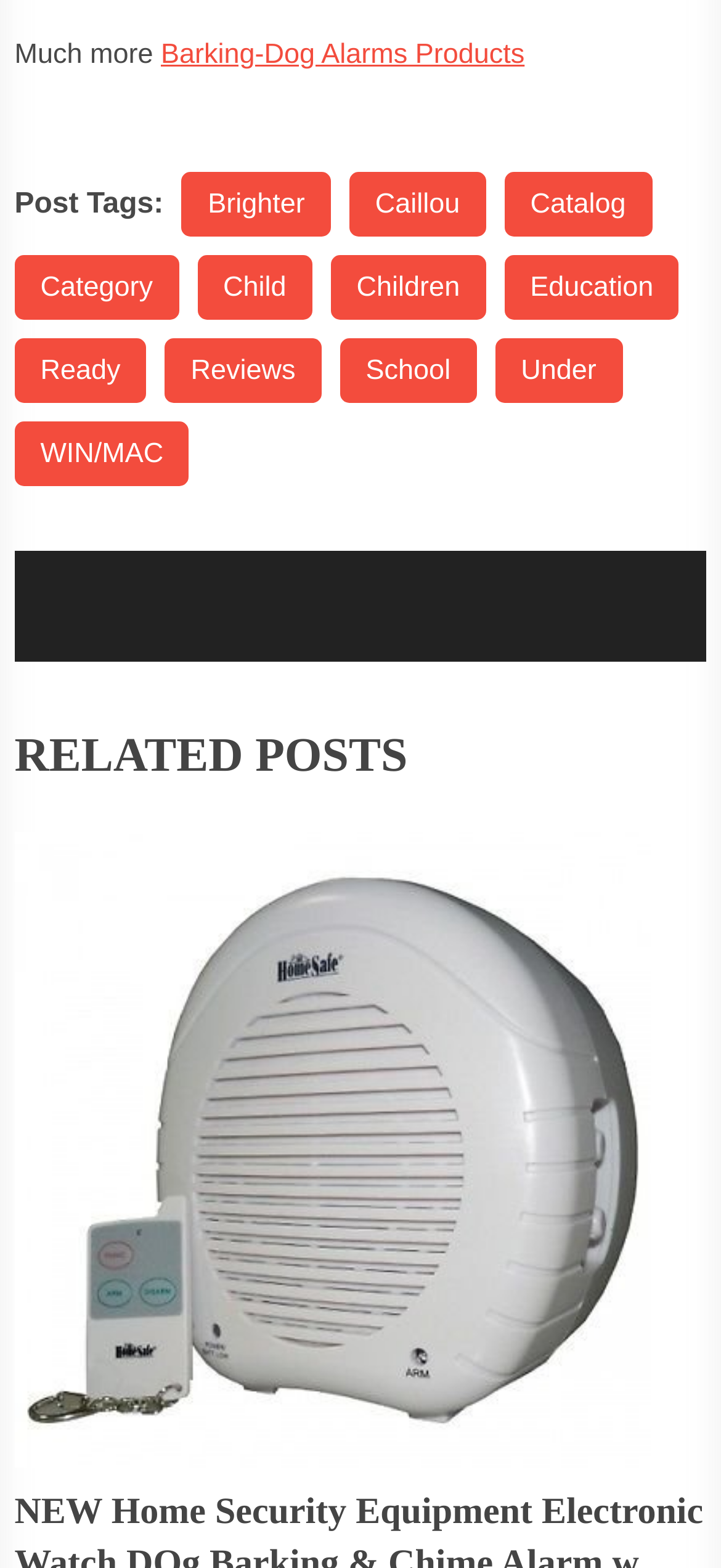Please determine the bounding box coordinates of the element to click in order to execute the following instruction: "View post tagged as Brighter". The coordinates should be four float numbers between 0 and 1, specified as [left, top, right, bottom].

[0.252, 0.11, 0.459, 0.151]